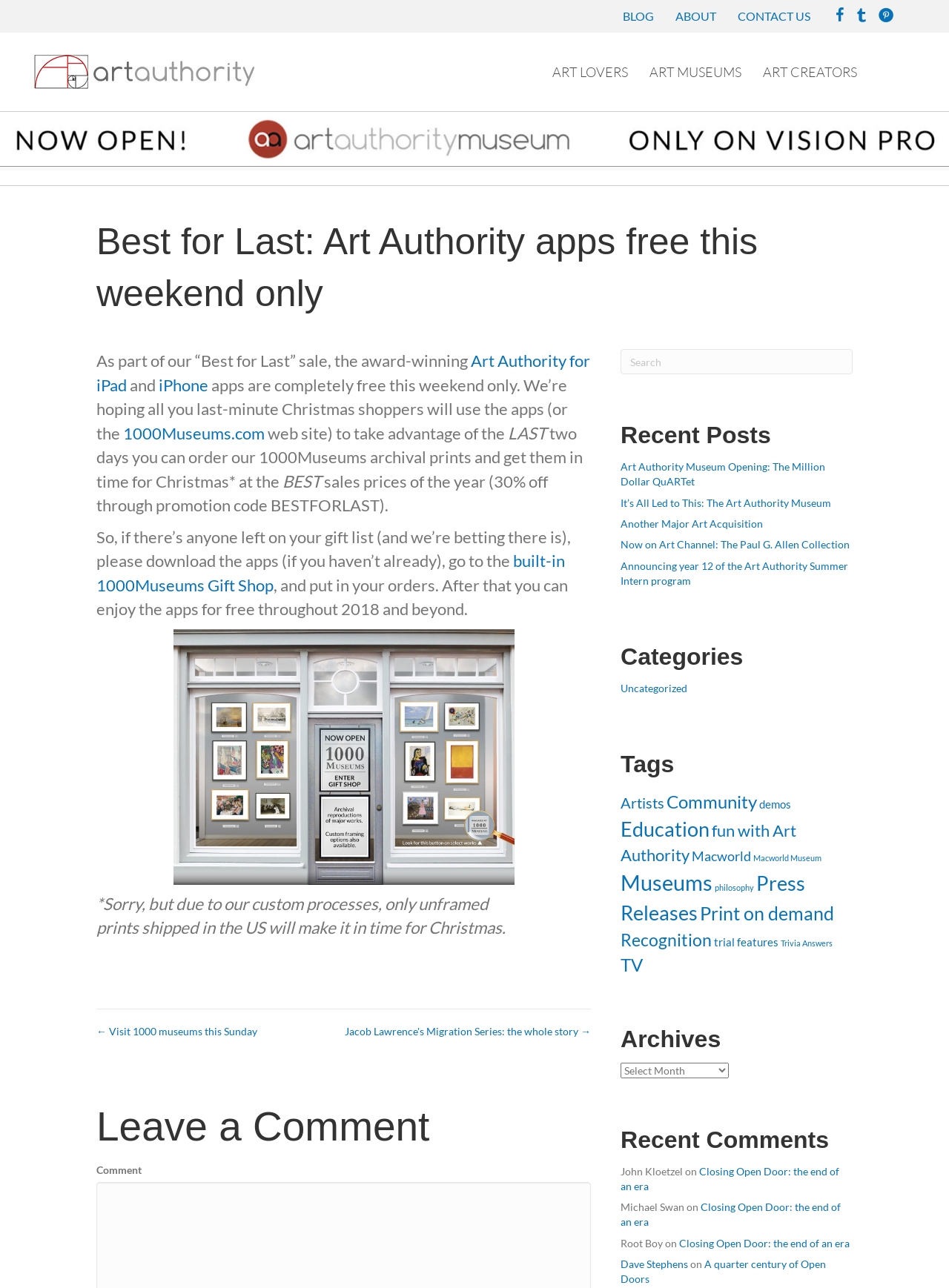Determine the bounding box coordinates of the clickable element necessary to fulfill the instruction: "Click on the 'Art Authority for iPad' link". Provide the coordinates as four float numbers within the 0 to 1 range, i.e., [left, top, right, bottom].

[0.102, 0.272, 0.622, 0.307]